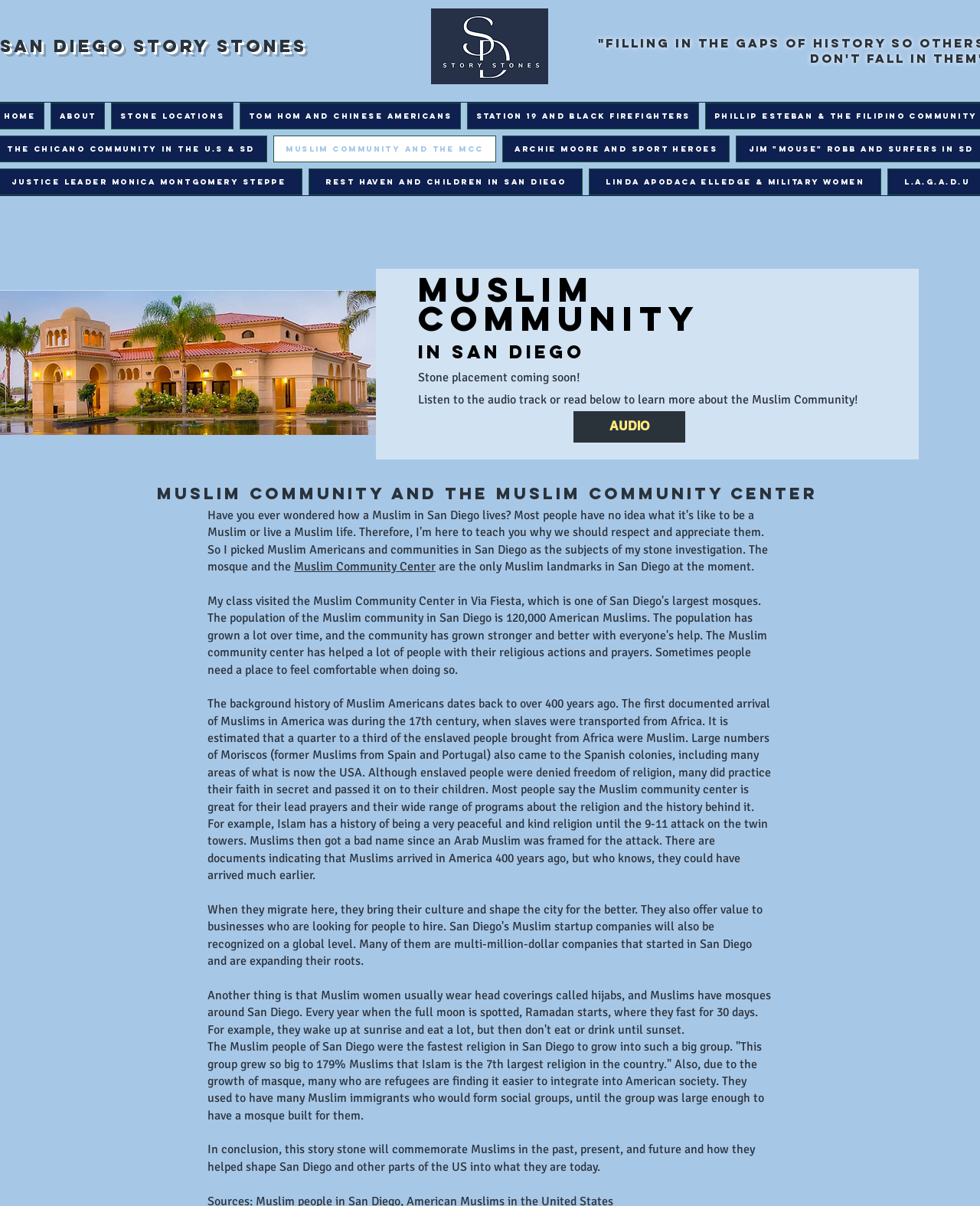Please determine the main heading text of this webpage.

Muslim Community    
In San Diego 